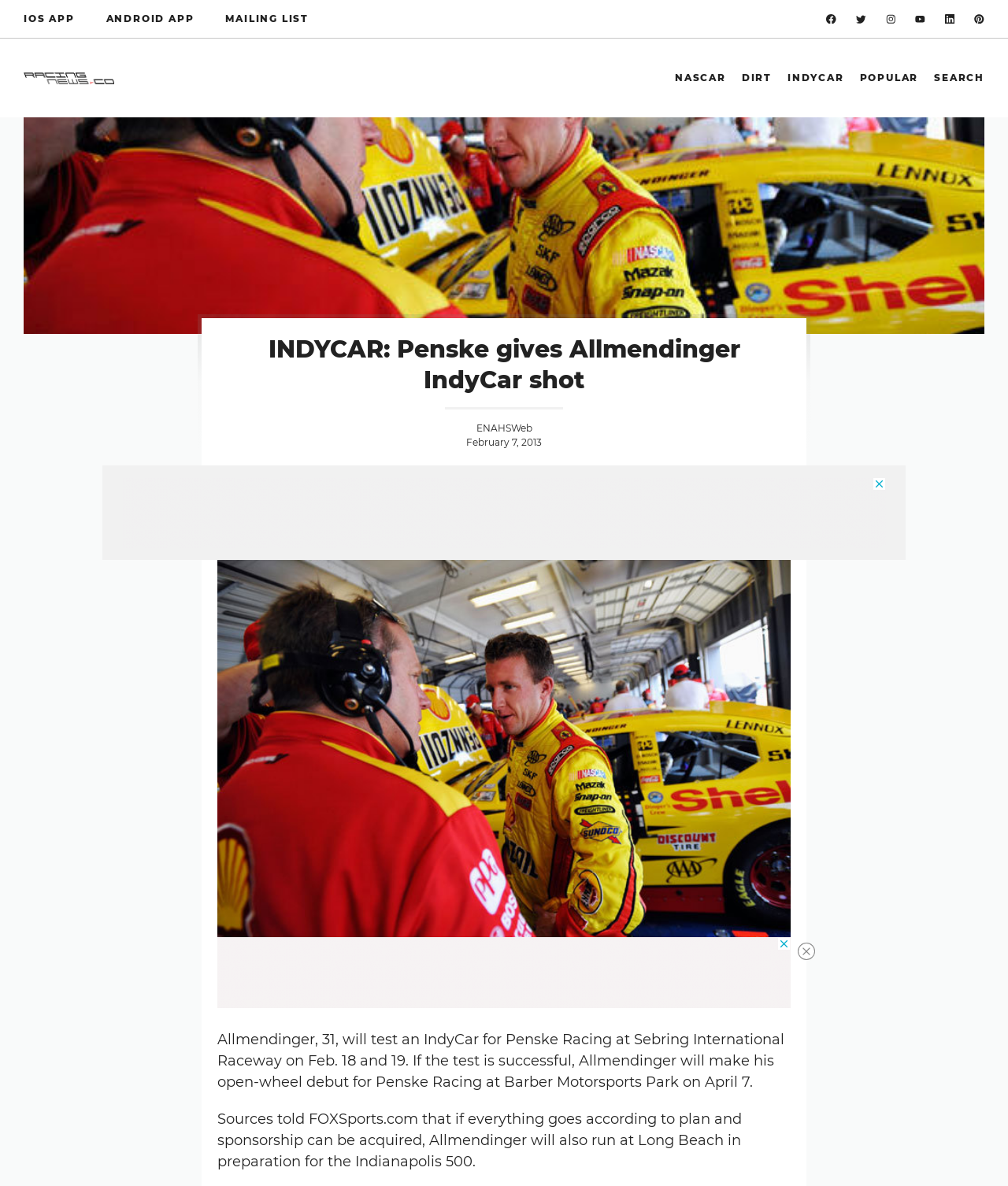Carefully examine the image and provide an in-depth answer to the question: What is AJ Allmendinger’s age?

The answer can be found in the paragraph of text that describes AJ Allmendinger’s career, where it is stated that 'Allmendinger, 31, will test an IndyCar for Penske Racing at Sebring International Raceway on Feb. 18 and 19.'